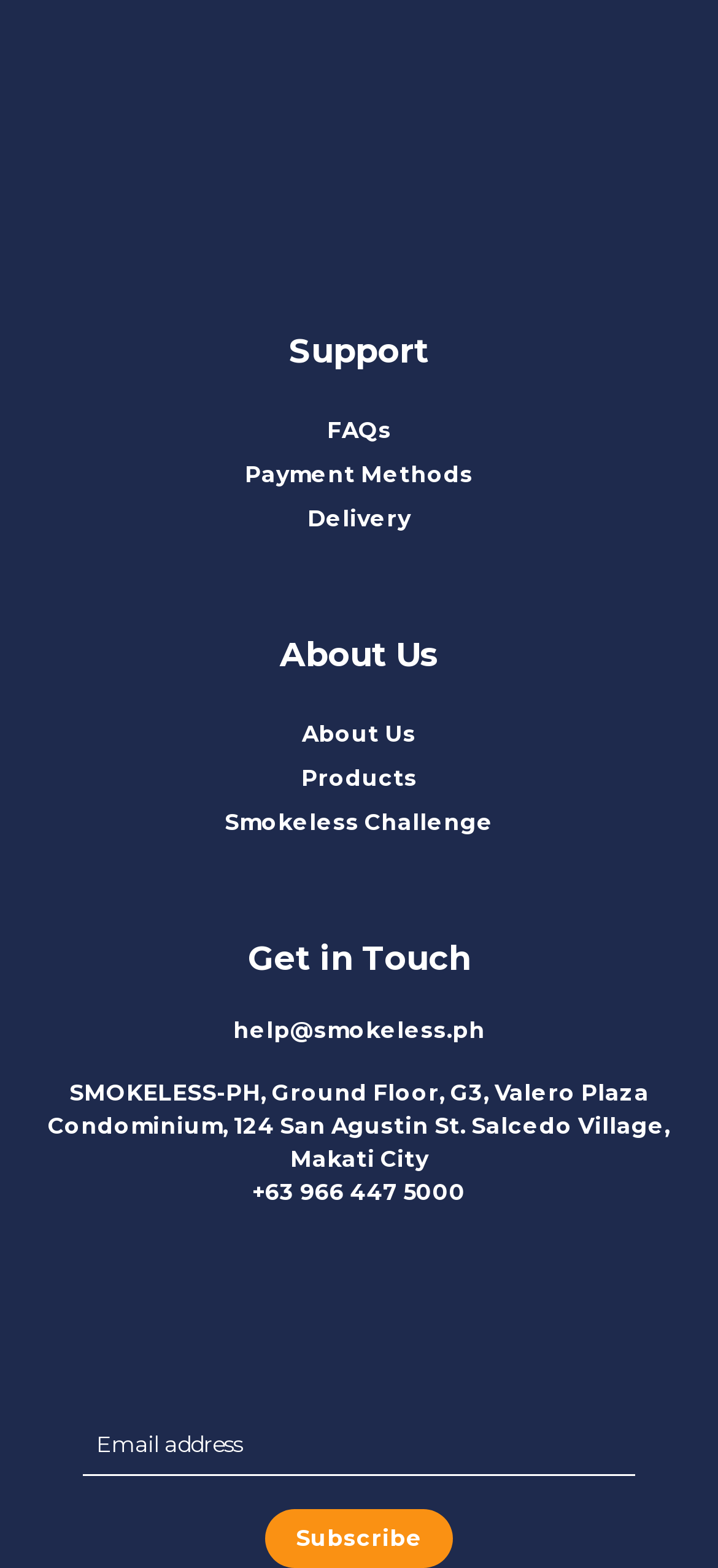Determine the bounding box coordinates of the clickable region to follow the instruction: "Learn about Payment Methods".

[0.341, 0.294, 0.659, 0.311]